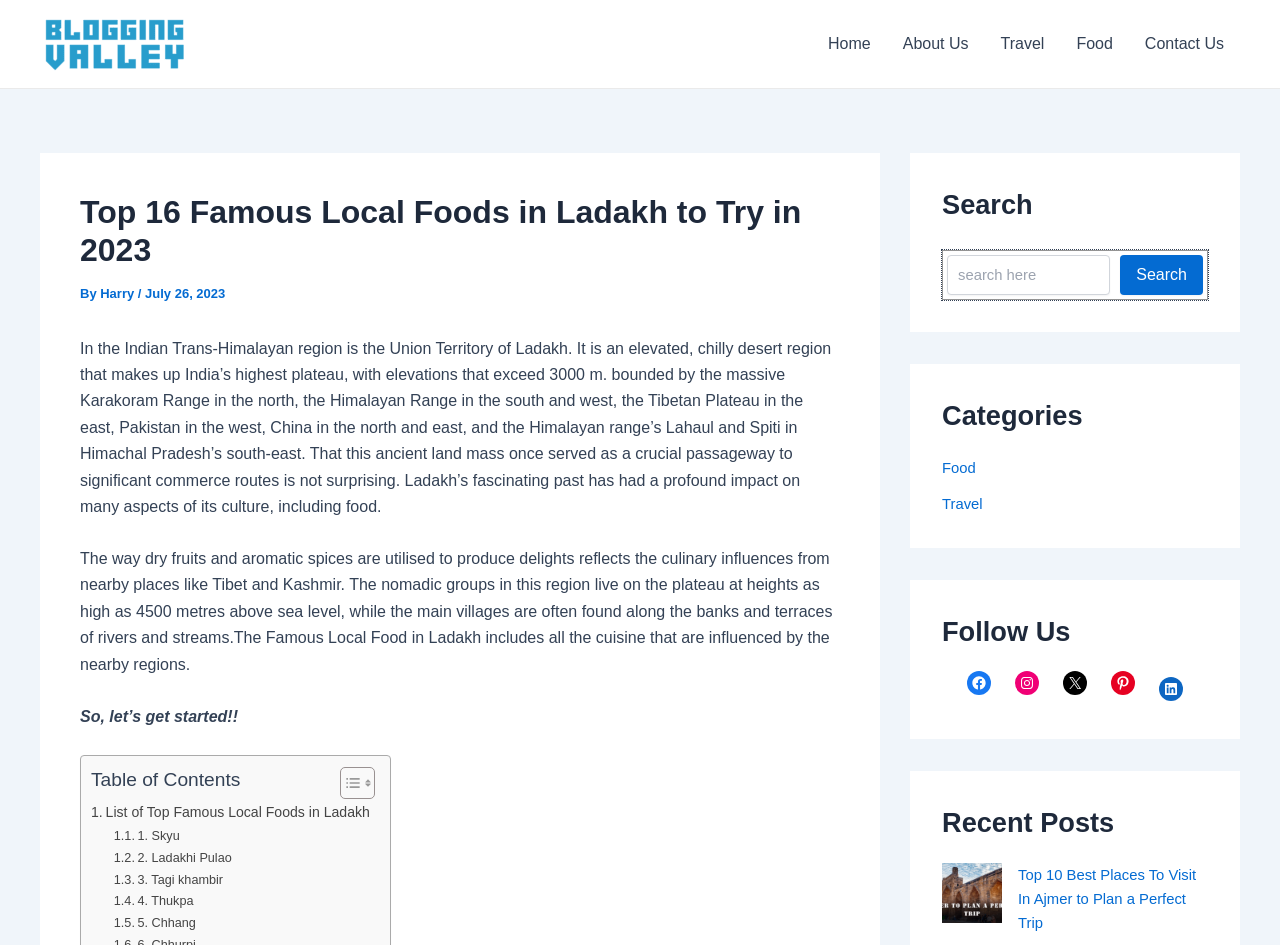Locate the bounding box coordinates of the area you need to click to fulfill this instruction: 'Toggle Table of Content'. The coordinates must be in the form of four float numbers ranging from 0 to 1: [left, top, right, bottom].

[0.271, 0.811, 0.306, 0.847]